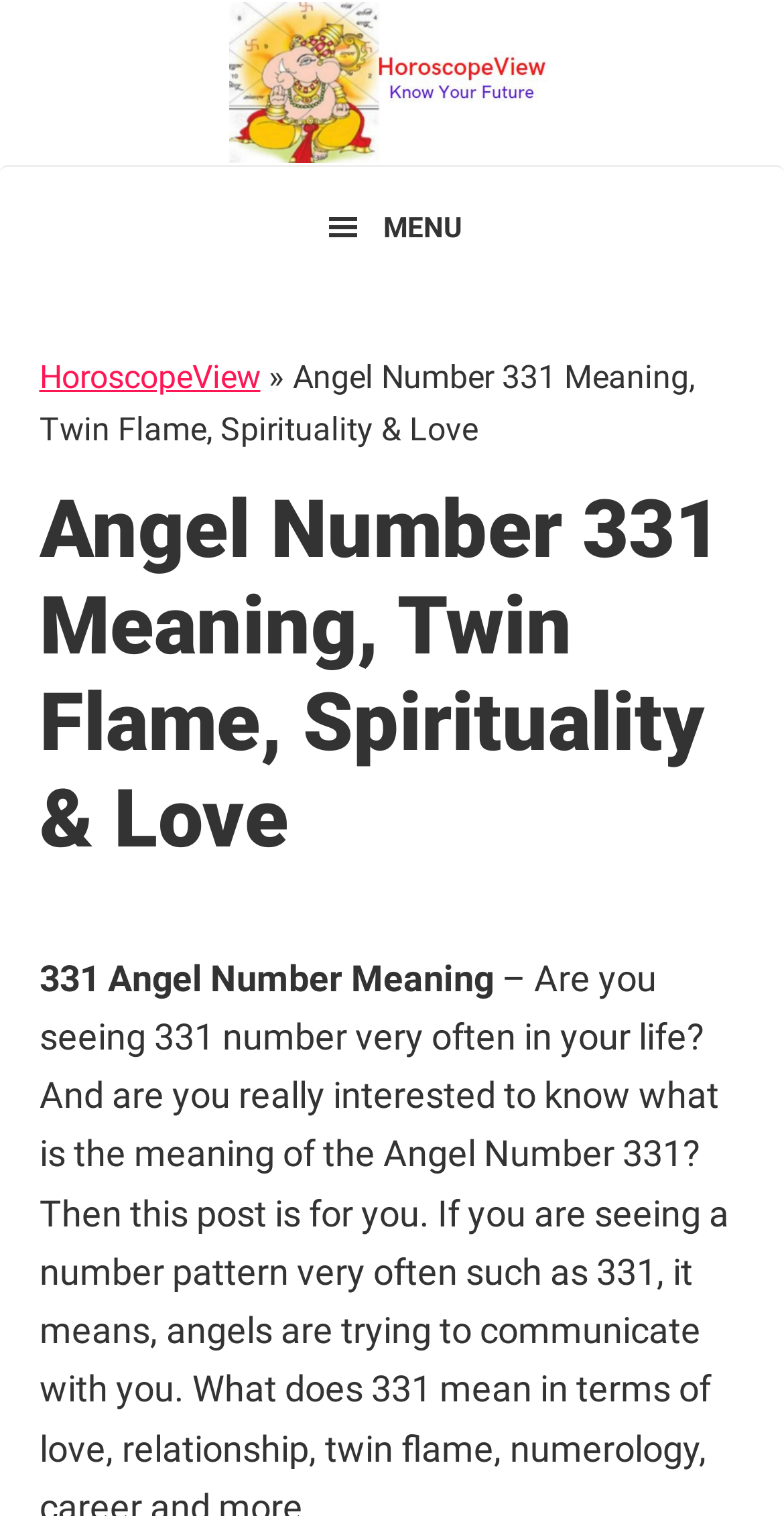What is the relationship between '331 Angel Number Meaning' and 'Twin Flame, Spirituality & Love'? Based on the image, give a response in one word or a short phrase.

They are related topics